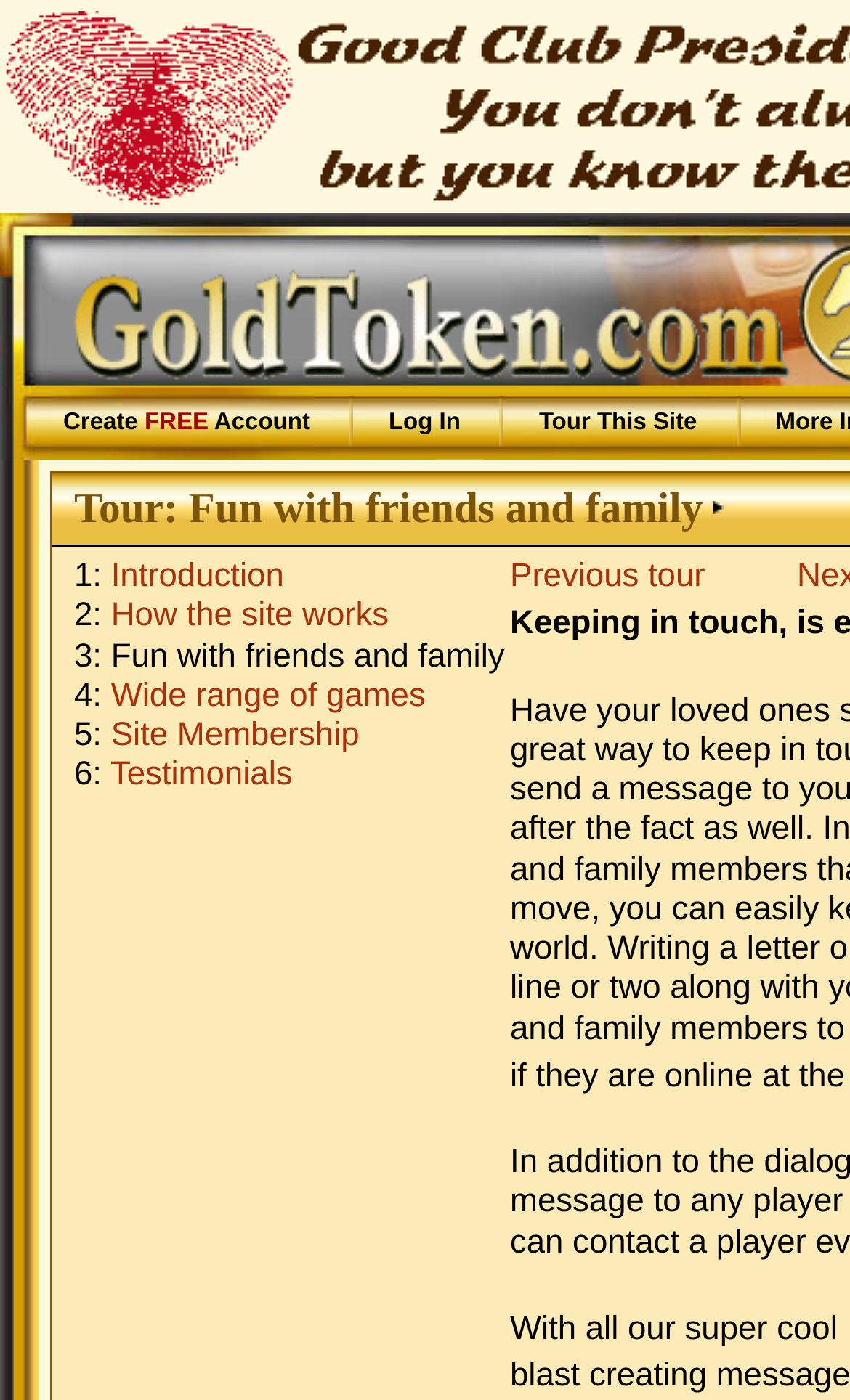Given the element description, predict the bounding box coordinates in the format (top-left x, top-left y, bottom-right x, bottom-right y). Make sure all values are between 0 and 1. Here is the element description: Previous tour

[0.6, 0.399, 0.829, 0.425]